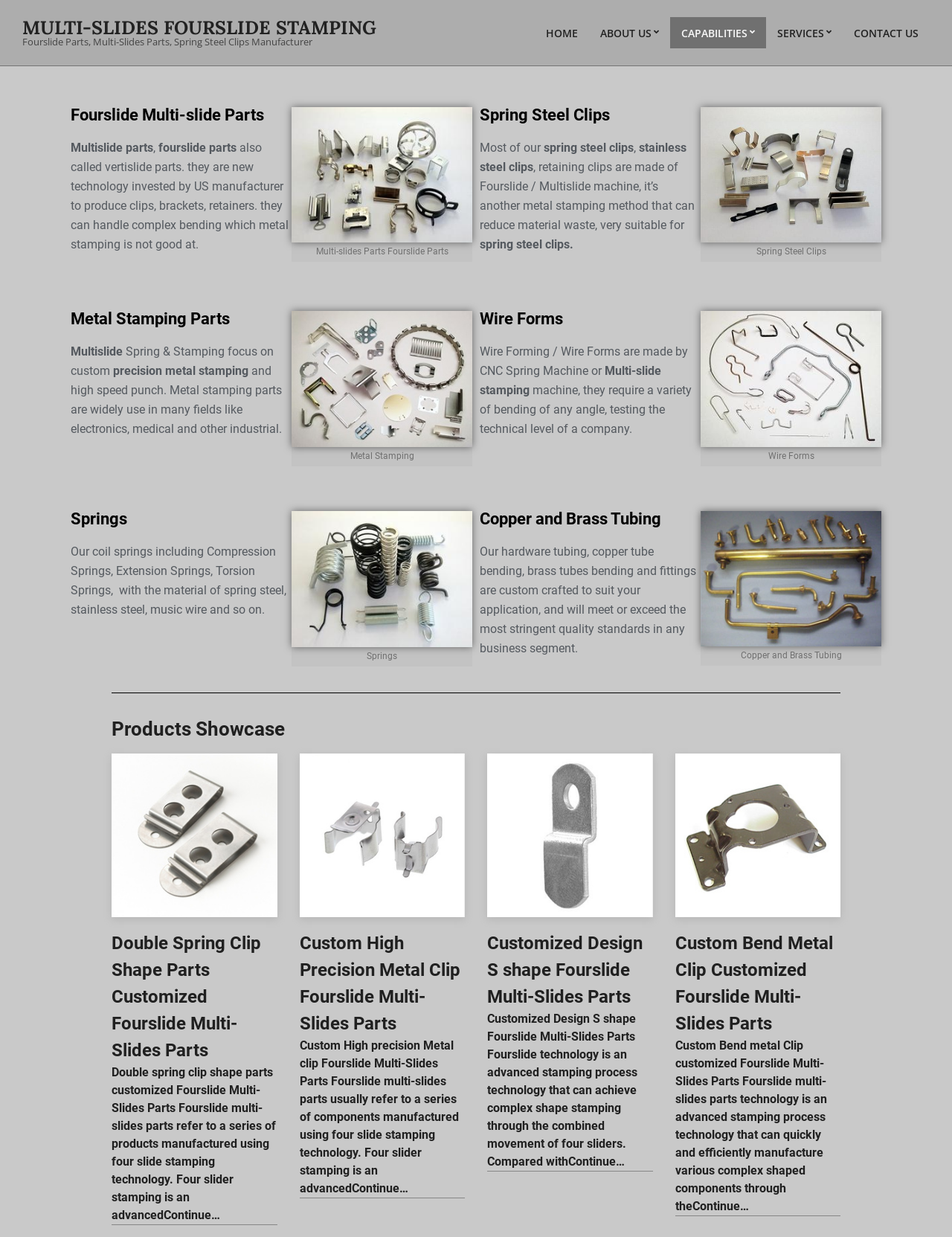What is the purpose of metal stamping parts?
Based on the screenshot, provide your answer in one word or phrase.

Widely used in many fields